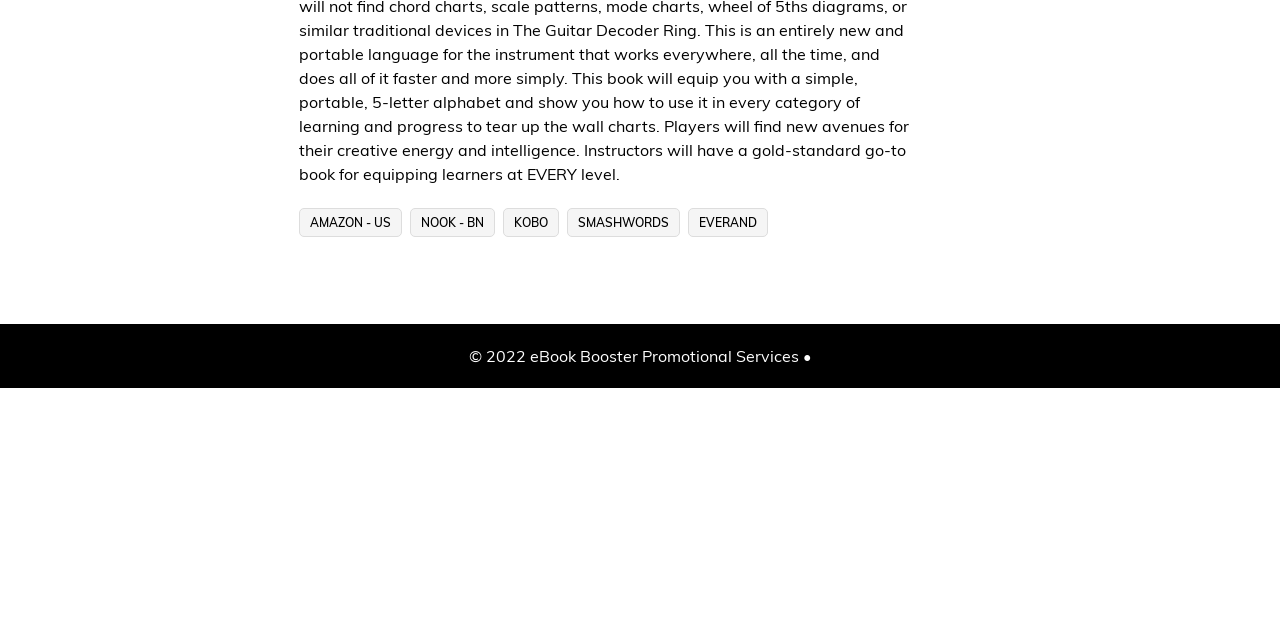Give the bounding box coordinates for the element described by: "Amazon - US".

[0.233, 0.325, 0.314, 0.37]